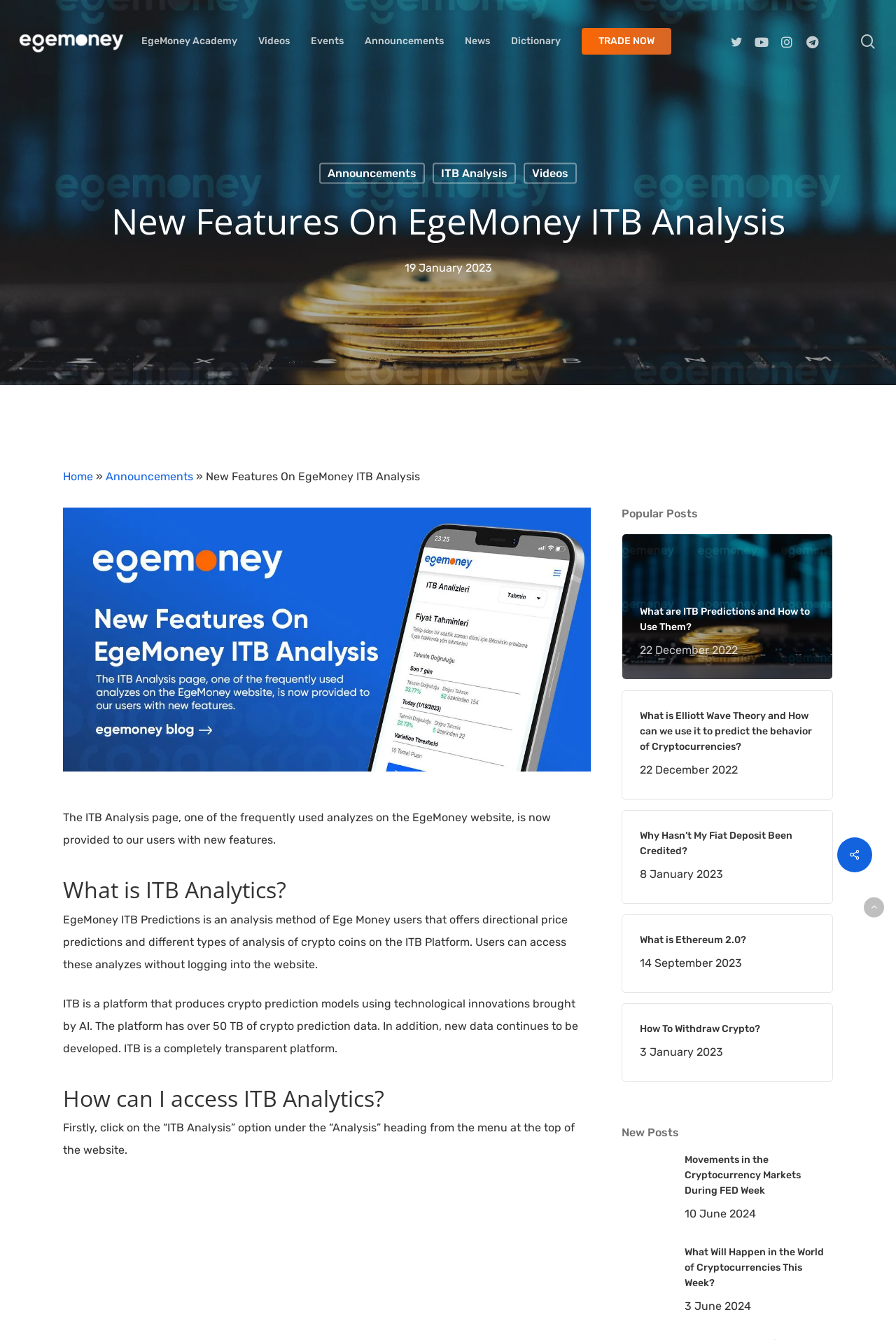How many social media links are available at the bottom of the webpage?
Look at the screenshot and provide an in-depth answer.

I found the answer by looking at the bottom of the webpage, where the social media links are typically located. I counted the links to Twitter, Youtube, Instagram, and Telegram, which totals 4 social media links.